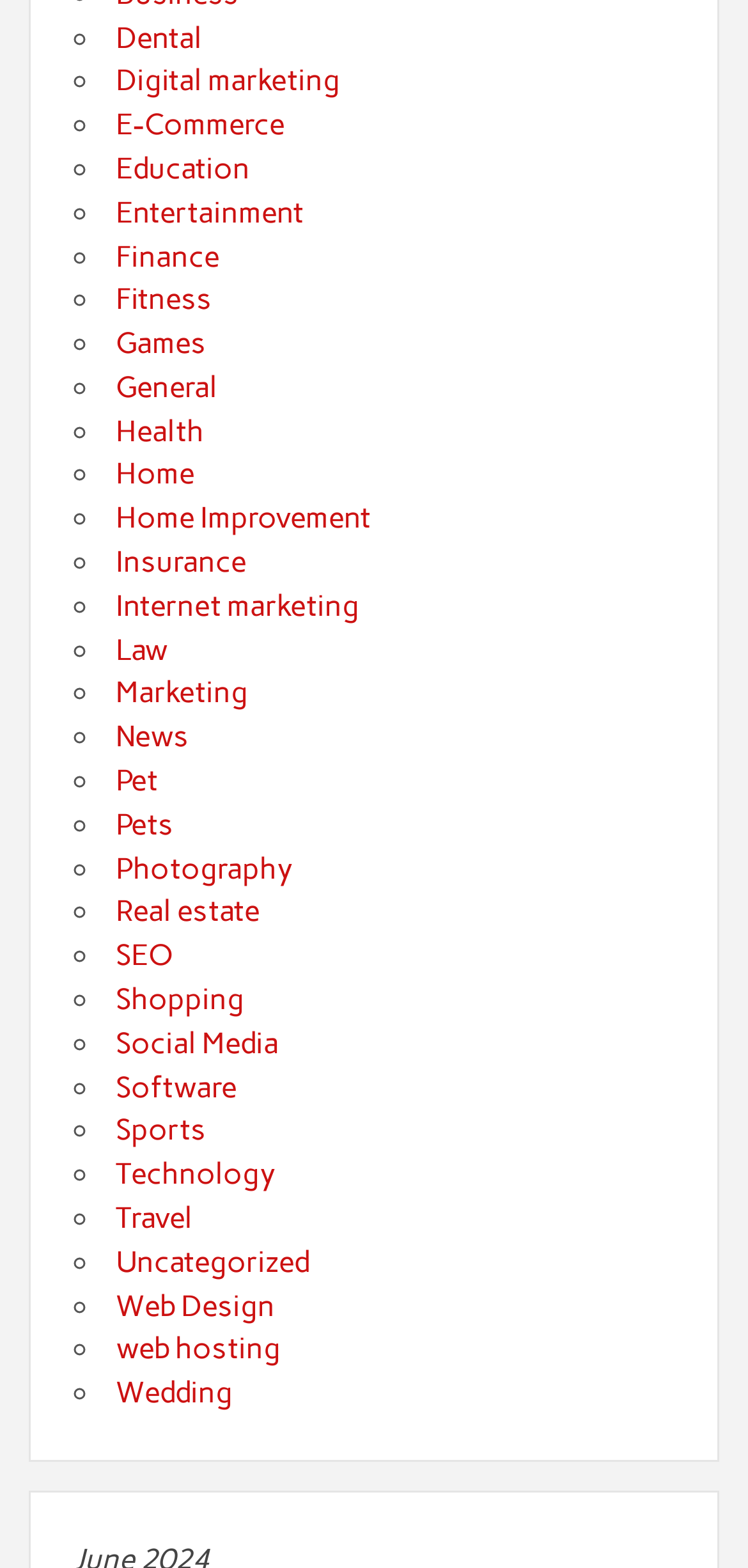Identify the bounding box coordinates of the region that needs to be clicked to carry out this instruction: "Read article by Lisa Ratner". Provide these coordinates as four float numbers ranging from 0 to 1, i.e., [left, top, right, bottom].

None